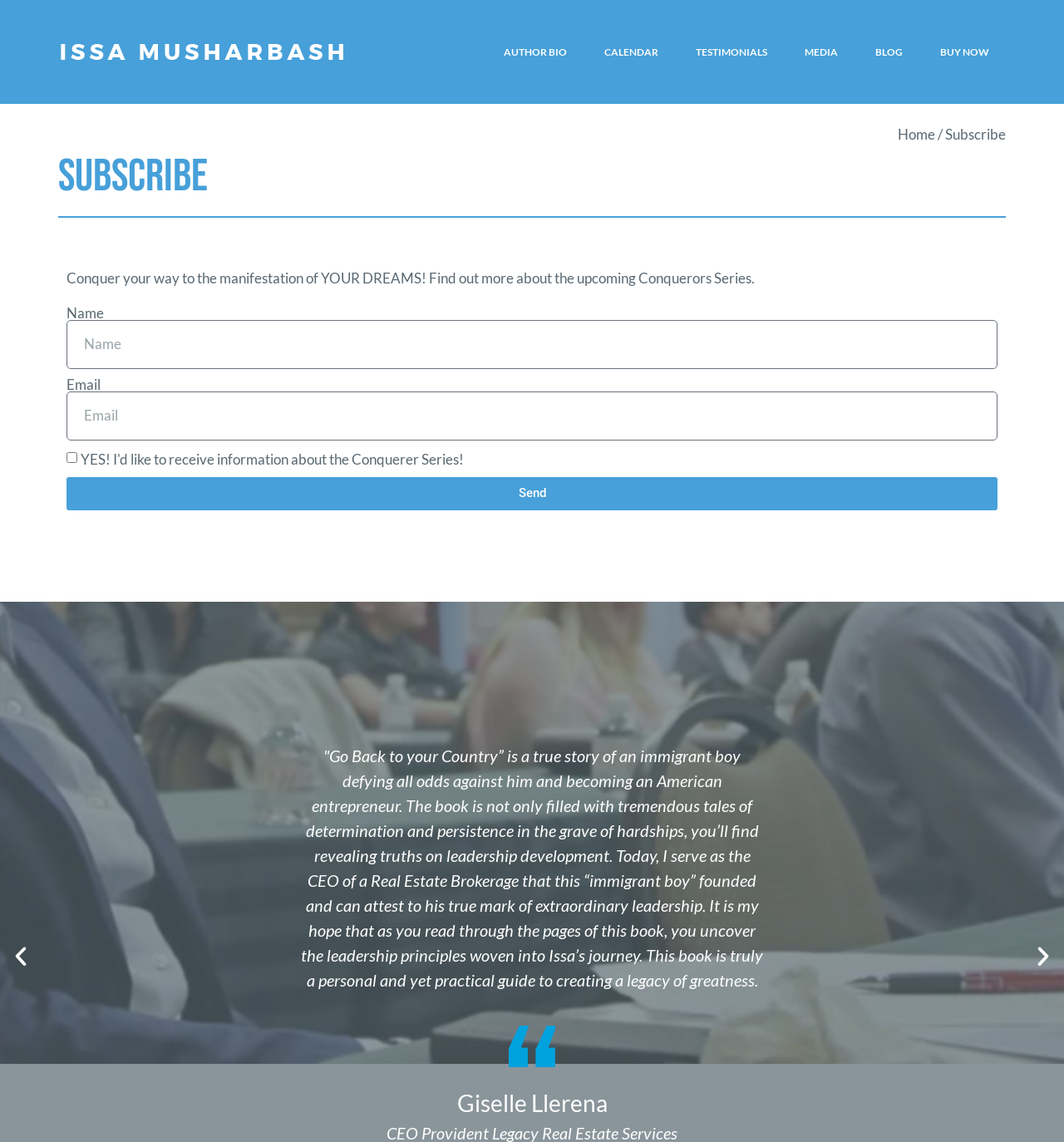Summarize the contents and layout of the webpage in detail.

This webpage appears to be a subscription page for the Conquerors Series. At the top, there are several links to different sections of the website, including AUTHOR BIO, CALENDAR, TESTIMONIALS, MEDIA, BLOG, and BUY NOW. Below these links, there is a heading that reads "Subscribe". 

To the right of the "Subscribe" heading, there is a link to the "Home" page, followed by a forward slash. 

The main content of the page is a subscription form, which includes fields to enter one's name and email address. There is also a checkbox to opt-in to receive information about the Conquerer Series. Below the form fields, there is a "Send" button. 

Above the subscription form, there is a promotional text that reads "Conquer your way to the manifestation of YOUR DREAMS! Find out more about the upcoming Conquerors Series." 

At the bottom of the page, there are three images of people, Paula Rodriguez, Olga Levina, and Willie Alfonso, positioned at the left, center, and right, respectively. 

Additionally, there are navigation buttons to control a slideshow, with "Previous slide" and "Next slide" buttons located at the bottom left and right, respectively.